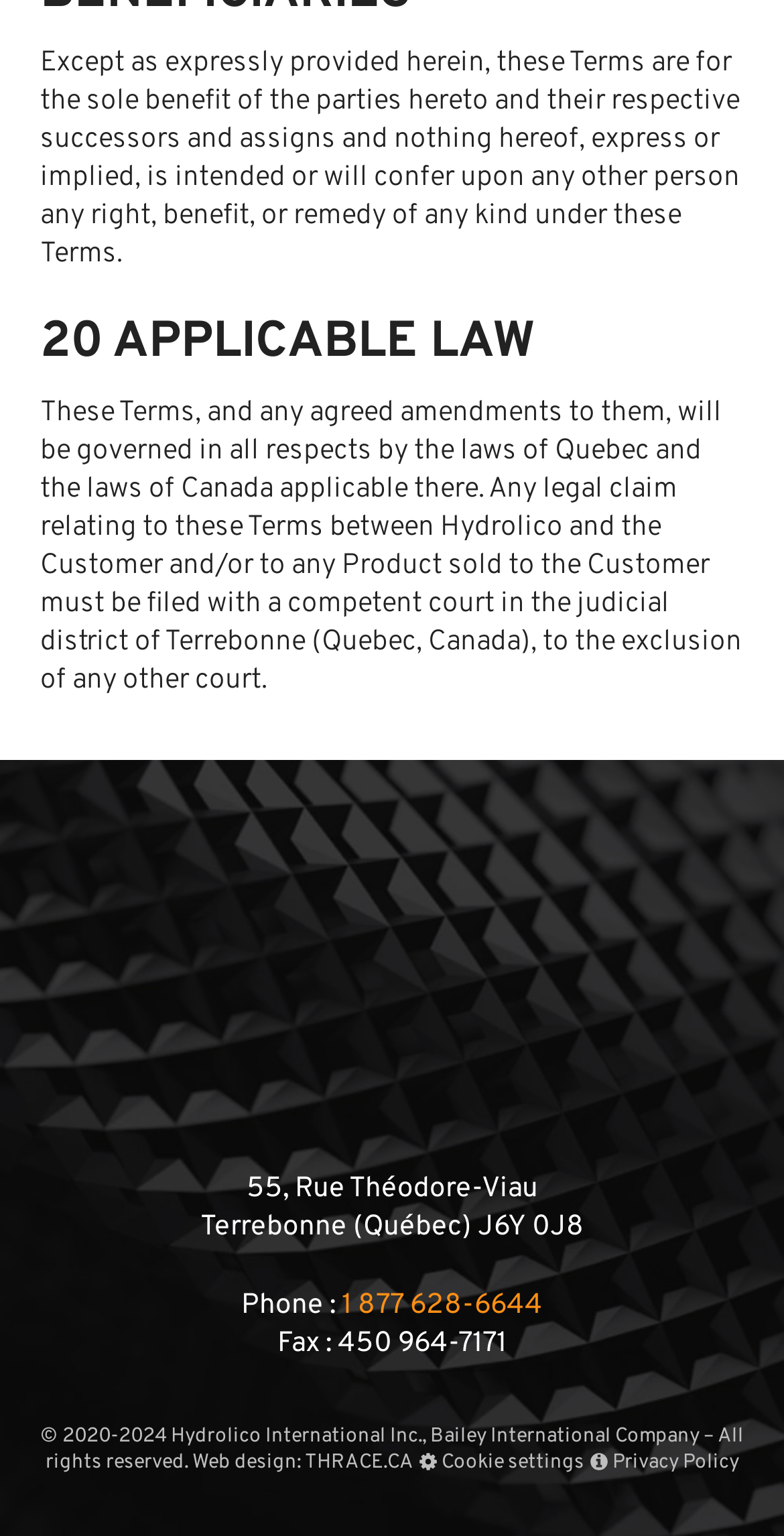Where is the competent court for legal claims?
Based on the visual content, answer with a single word or a brief phrase.

Terrebonne, Quebec, Canada